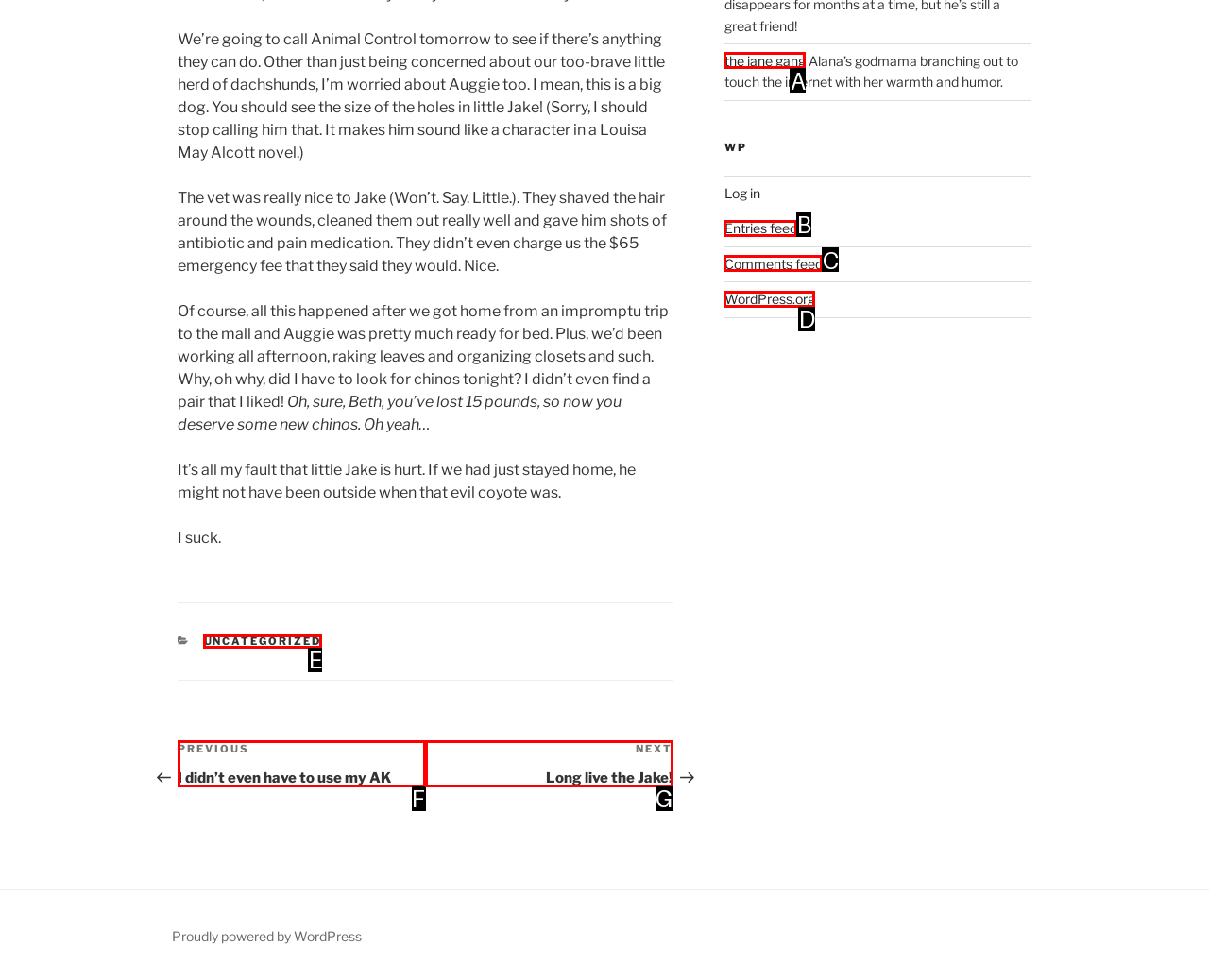Using the provided description: the jane gang, select the most fitting option and return its letter directly from the choices.

A